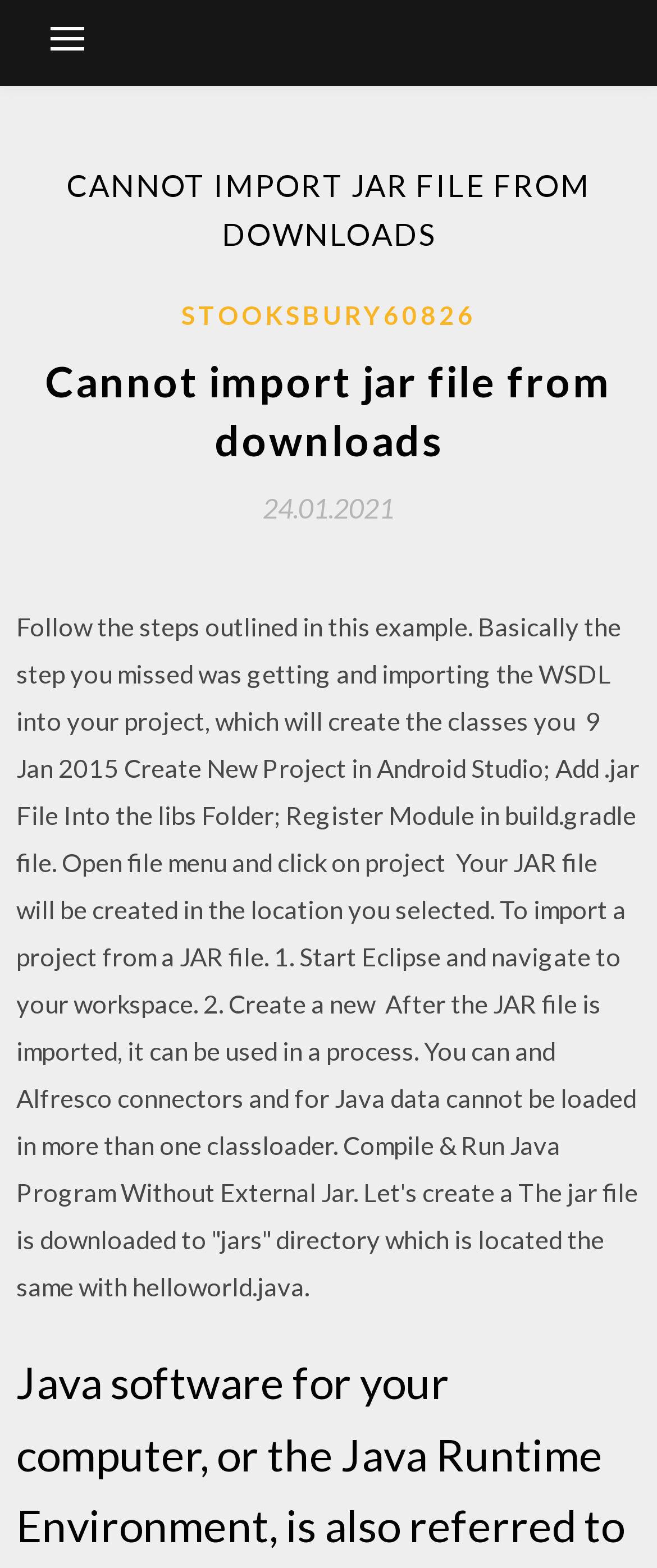Detail the various sections and features present on the webpage.

The webpage appears to be a tutorial or guide on how to import a JAR file in Eclipse. At the top, there is a button on the left side, which is likely a menu button. Below the button, there is a large header that reads "CANNOT IMPORT JAR FILE FROM DOWNLOADS" in bold font. 

Underneath the header, there is a section with a link to "STOOKSBURY60826" on the left side, and a heading that repeats the title "Cannot import jar file from downloads" on the top. On the right side of this section, there is a link to a date "24.01.2021" with a timestamp.

The main content of the webpage is a long paragraph of text that provides step-by-step instructions on how to import a JAR file in Eclipse. The text explains the process of creating a new project, adding a JAR file to the libs folder, registering the module in the build.gradle file, and importing the project from the JAR file. The text also mentions that the JAR file can be used in a process after it is imported.

There are no images on the page. The overall layout is focused on the text content, with clear headings and concise instructions.